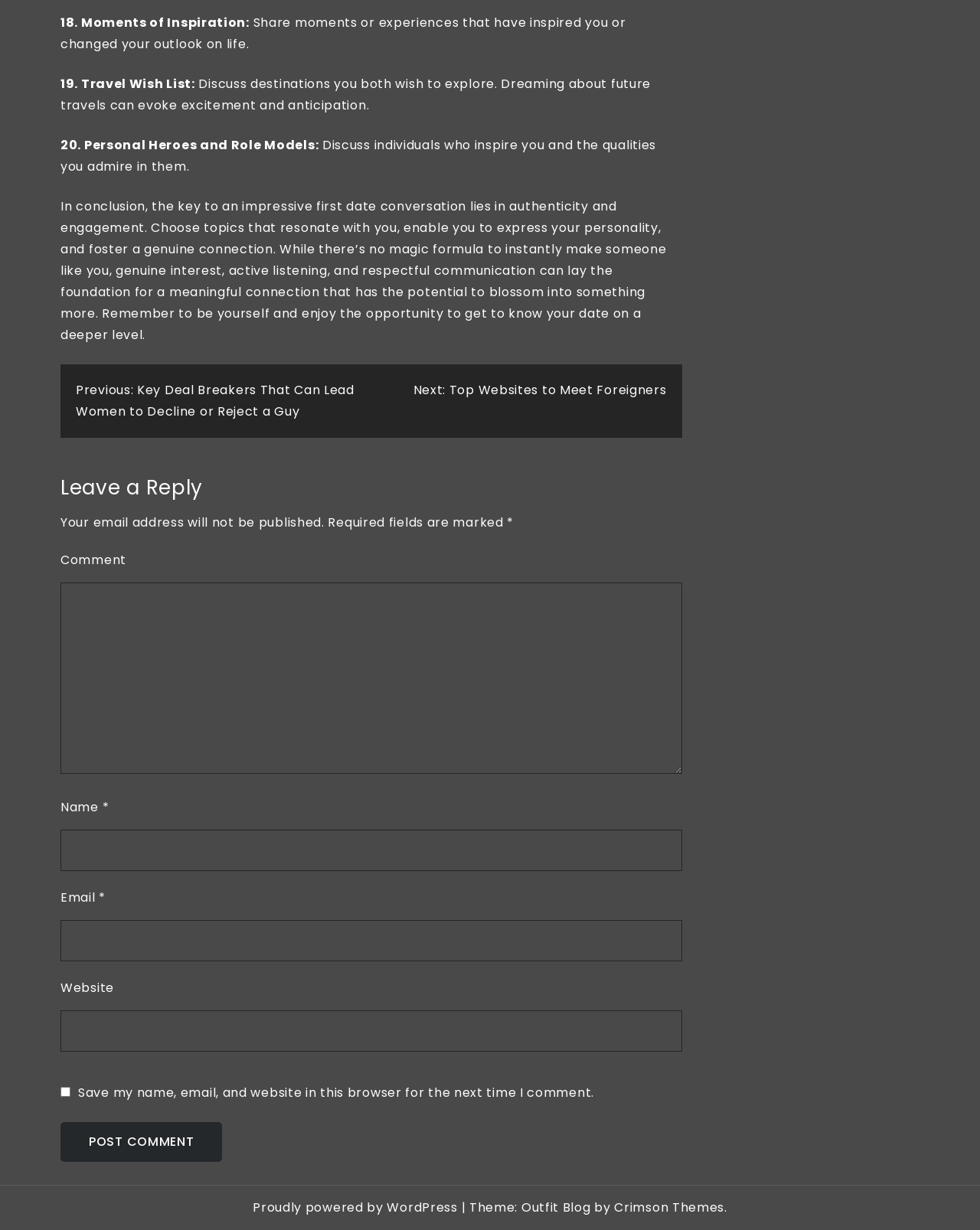What is the theme of the website? From the image, respond with a single word or brief phrase.

Outfit Blog by Crimson Themes